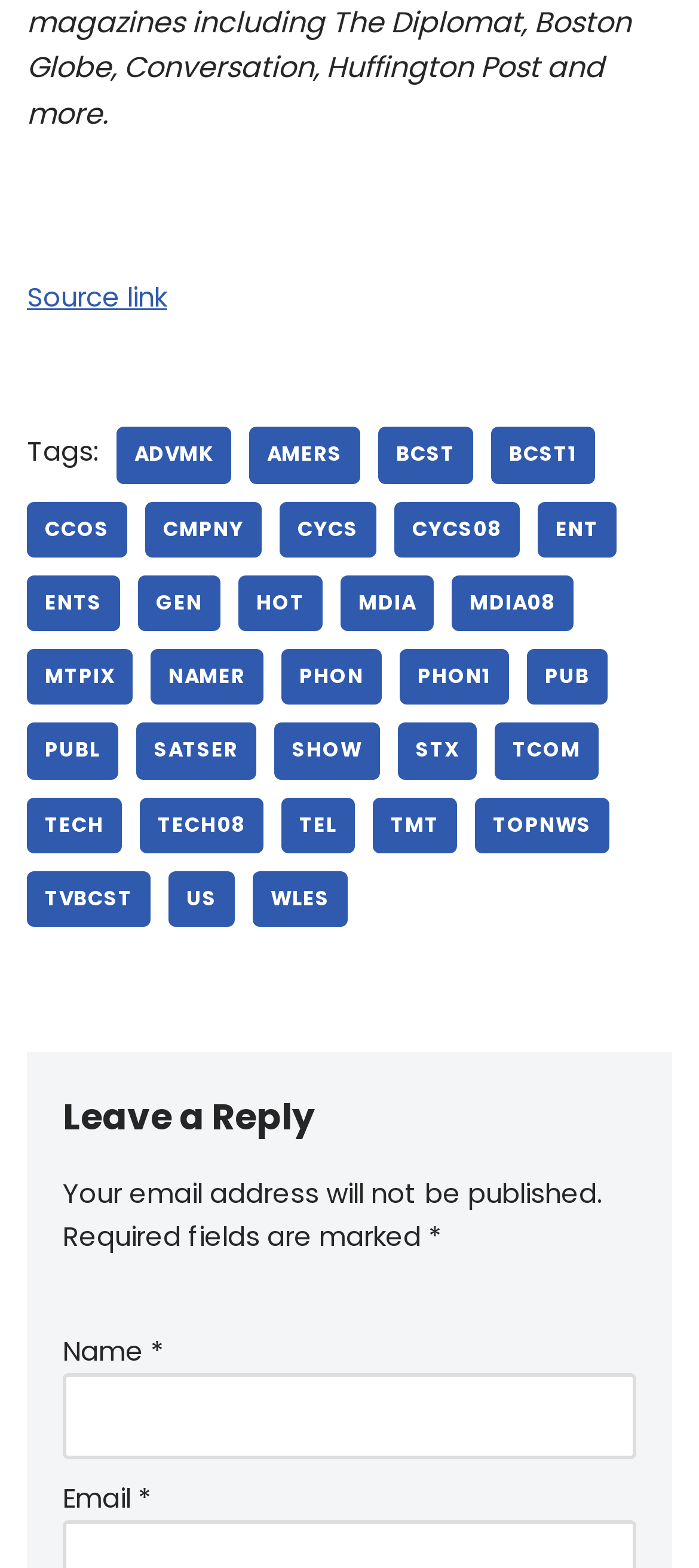Please identify the coordinates of the bounding box for the clickable region that will accomplish this instruction: "Enter your name in the required field".

[0.09, 0.876, 0.91, 0.931]